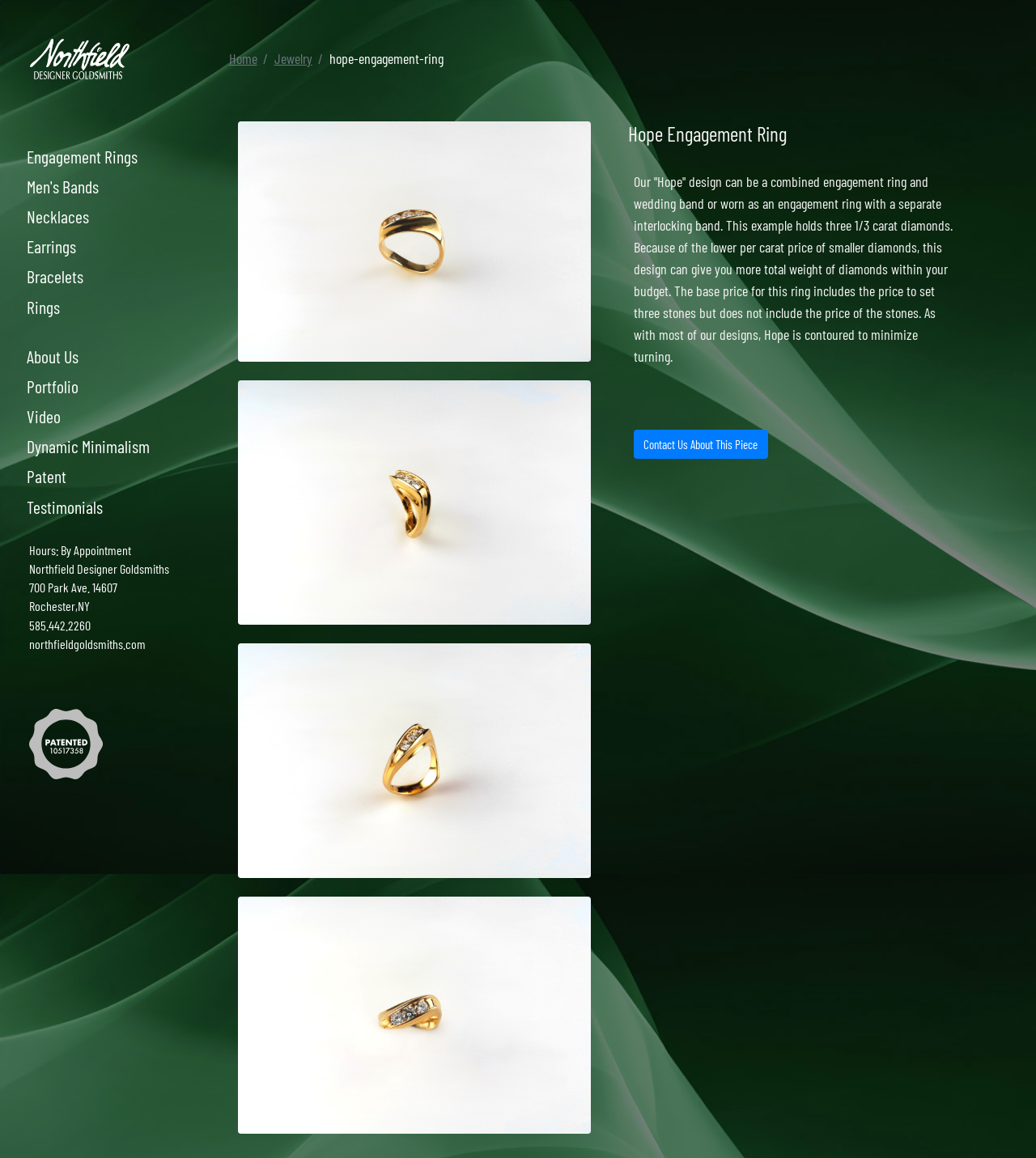Identify and provide the text of the main header on the webpage.

Hope Engagement Ring